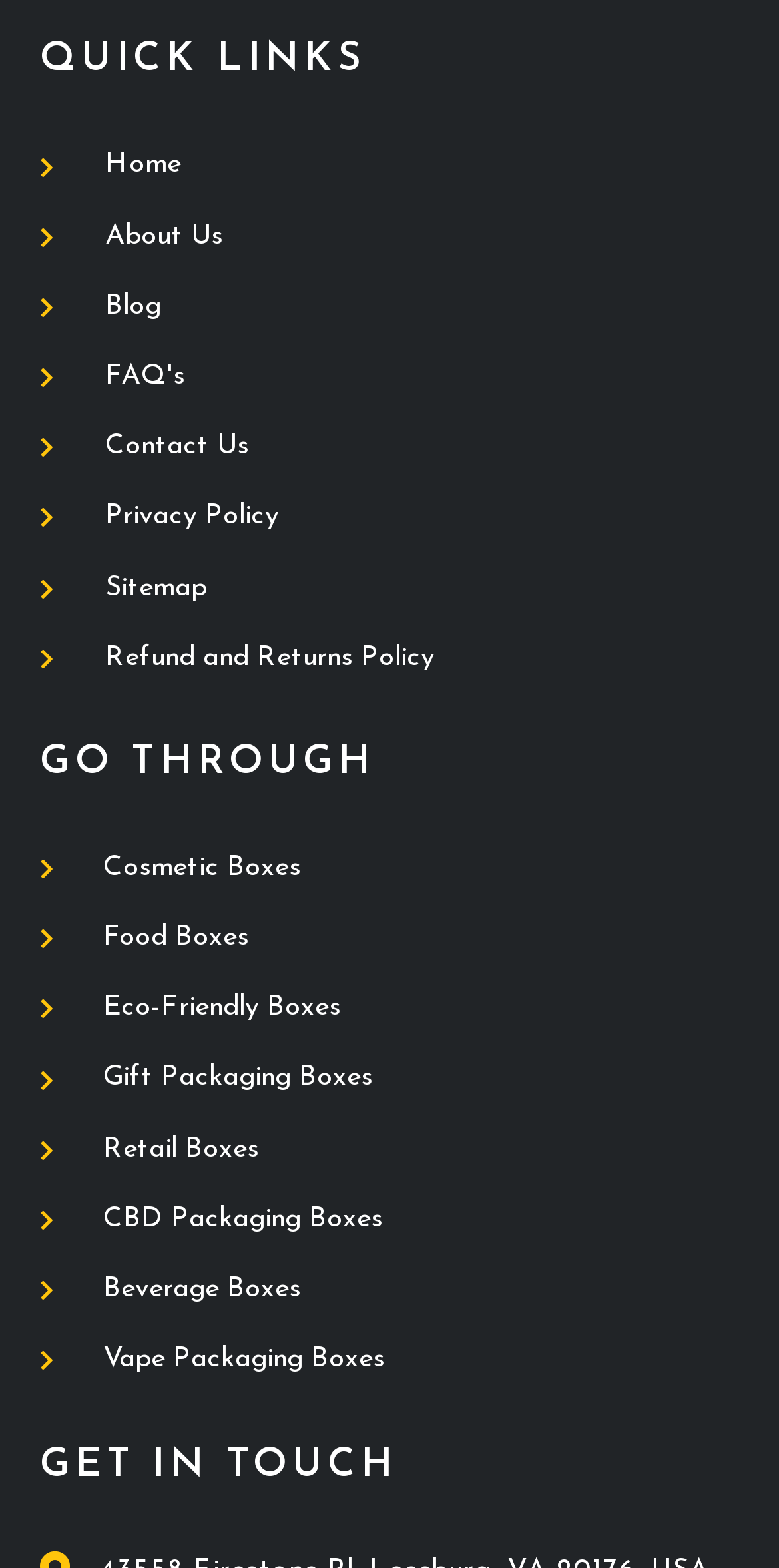Using the format (top-left x, top-left y, bottom-right x, bottom-right y), and given the element description, identify the bounding box coordinates within the screenshot: Refund and Returns Policy

[0.051, 0.403, 0.949, 0.436]